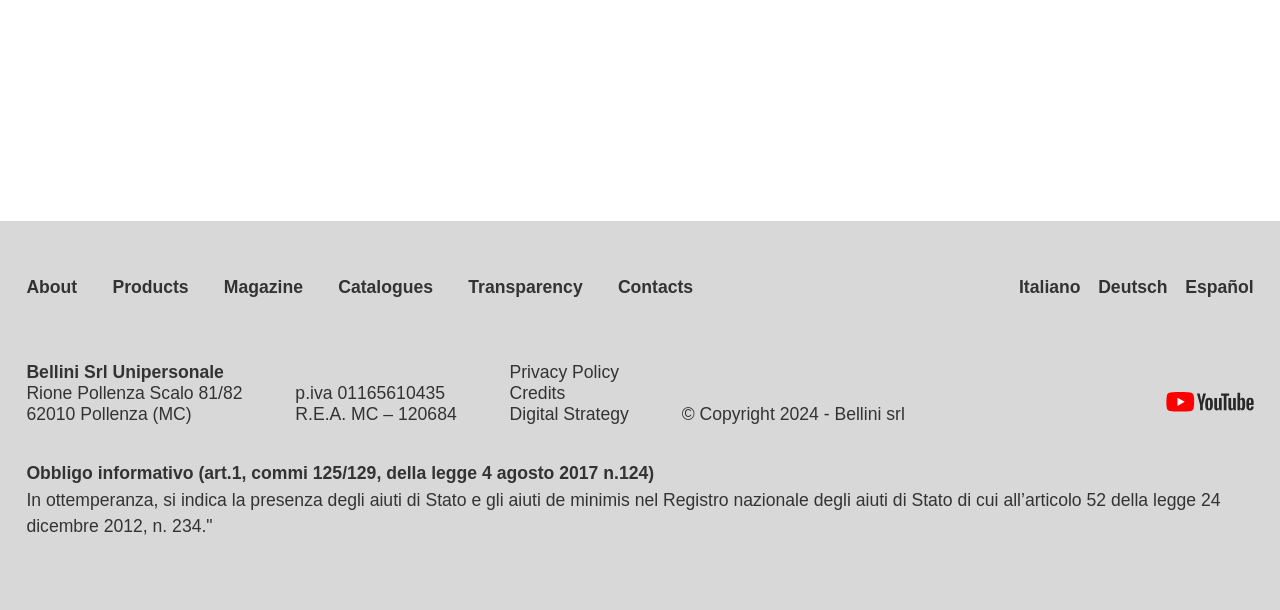Using the format (top-left x, top-left y, bottom-right x, bottom-right y), provide the bounding box coordinates for the described UI element. All values should be floating point numbers between 0 and 1: Deutsch

[0.858, 0.453, 0.912, 0.486]